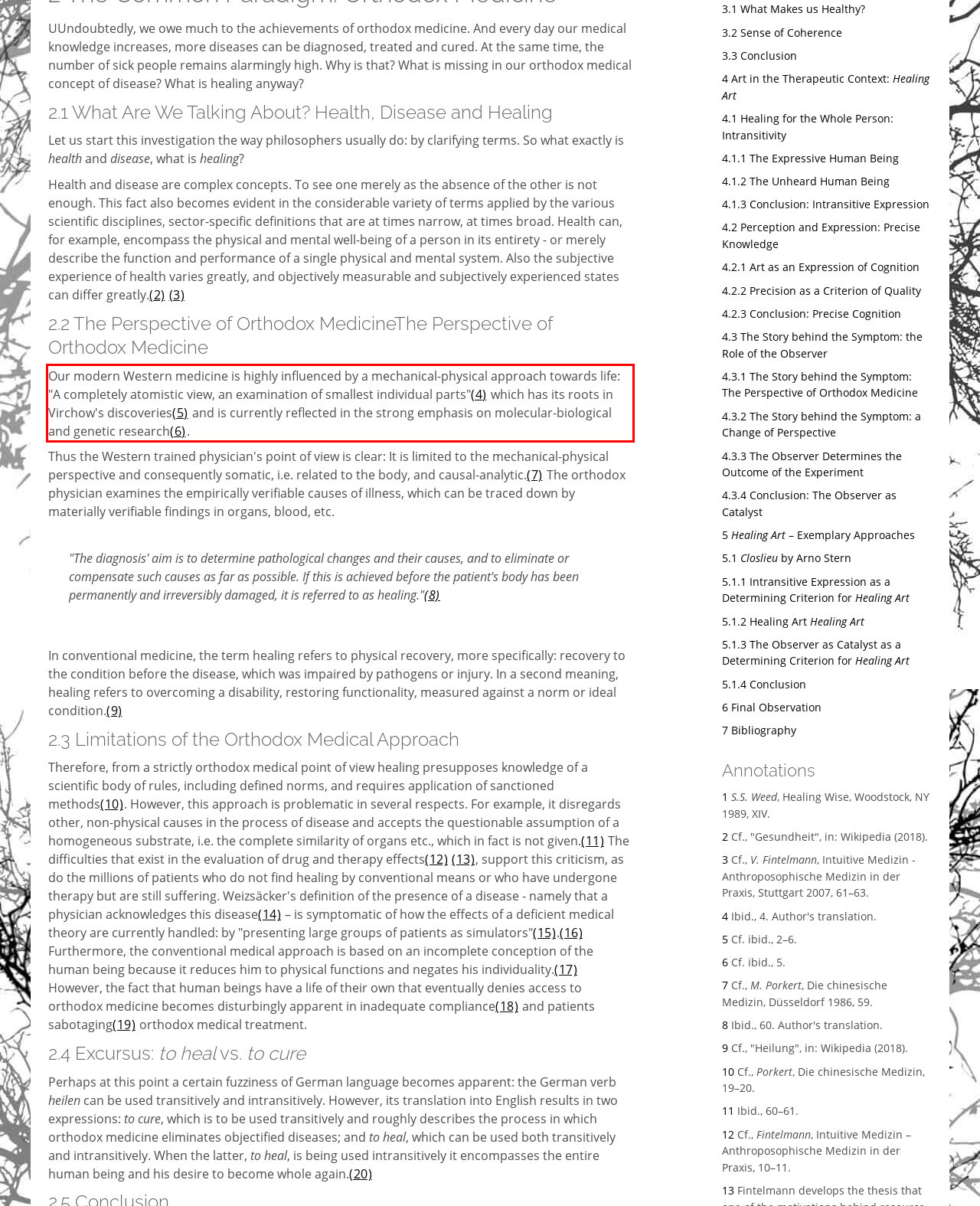Given a screenshot of a webpage, locate the red bounding box and extract the text it encloses.

Our modern Western medicine is highly influenced by a mechanical-physical approach towards life: "A completely atomistic view, an examination of smallest individual parts"(4) which has its roots in Virchow's discoveries(5) and is currently reflected in the strong emphasis on molecular-biological and genetic research(6).